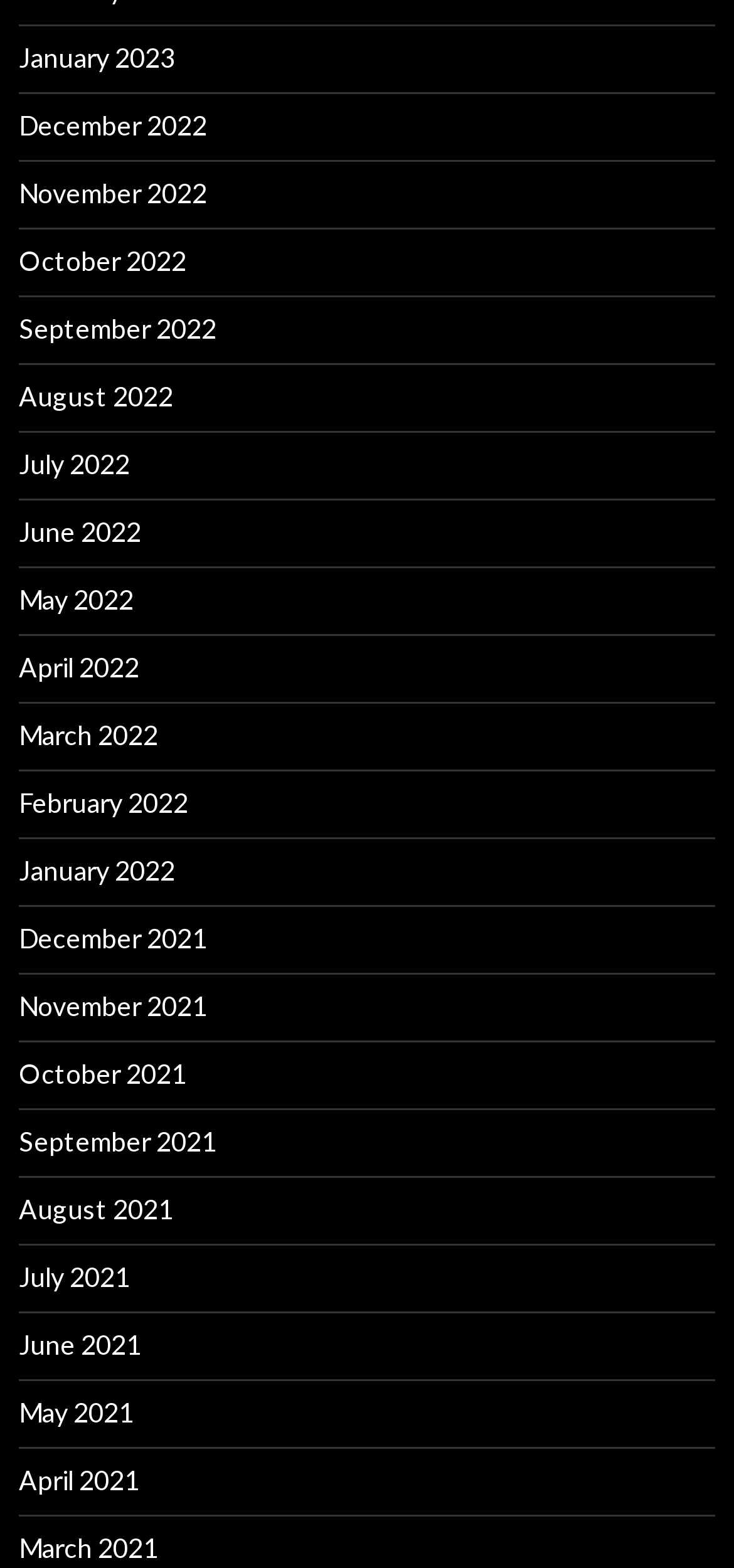Please specify the bounding box coordinates in the format (top-left x, top-left y, bottom-right x, bottom-right y), with values ranging from 0 to 1. Identify the bounding box for the UI component described as follows: November 2021

[0.026, 0.631, 0.282, 0.652]